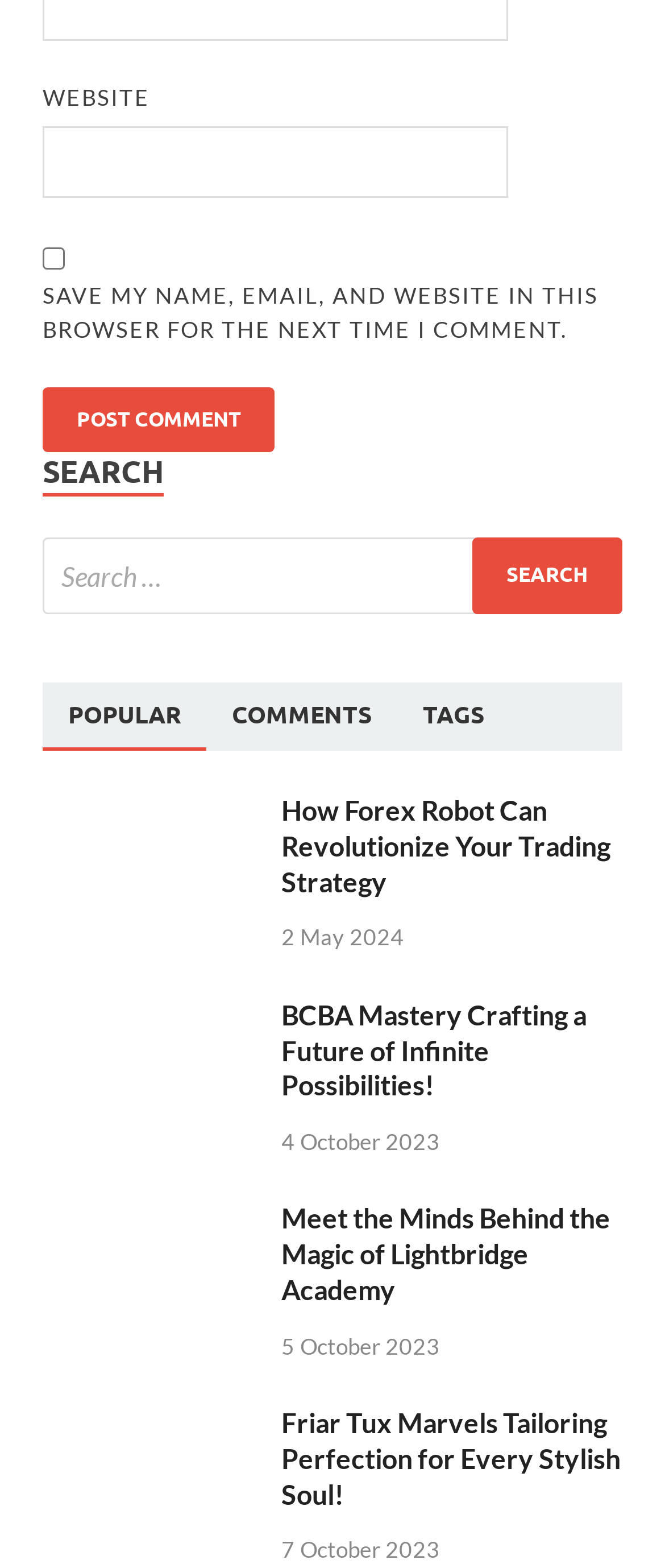Please find the bounding box coordinates of the element that you should click to achieve the following instruction: "Search for something". The coordinates should be presented as four float numbers between 0 and 1: [left, top, right, bottom].

[0.064, 0.343, 0.936, 0.392]